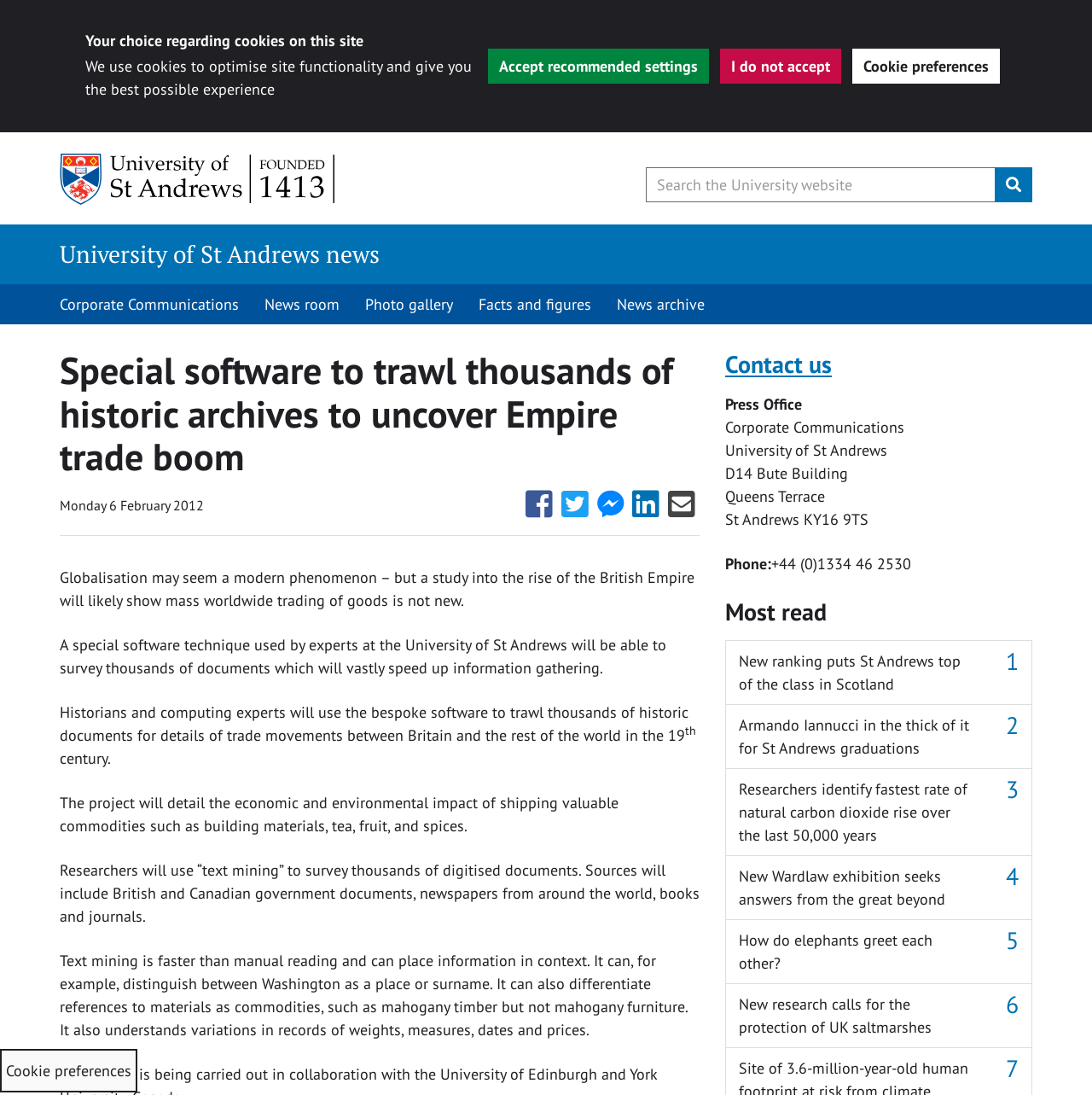From the webpage screenshot, identify the region described by News room. Provide the bounding box coordinates as (top-left x, top-left y, bottom-right x, bottom-right y), with each value being a floating point number between 0 and 1.

[0.23, 0.26, 0.323, 0.297]